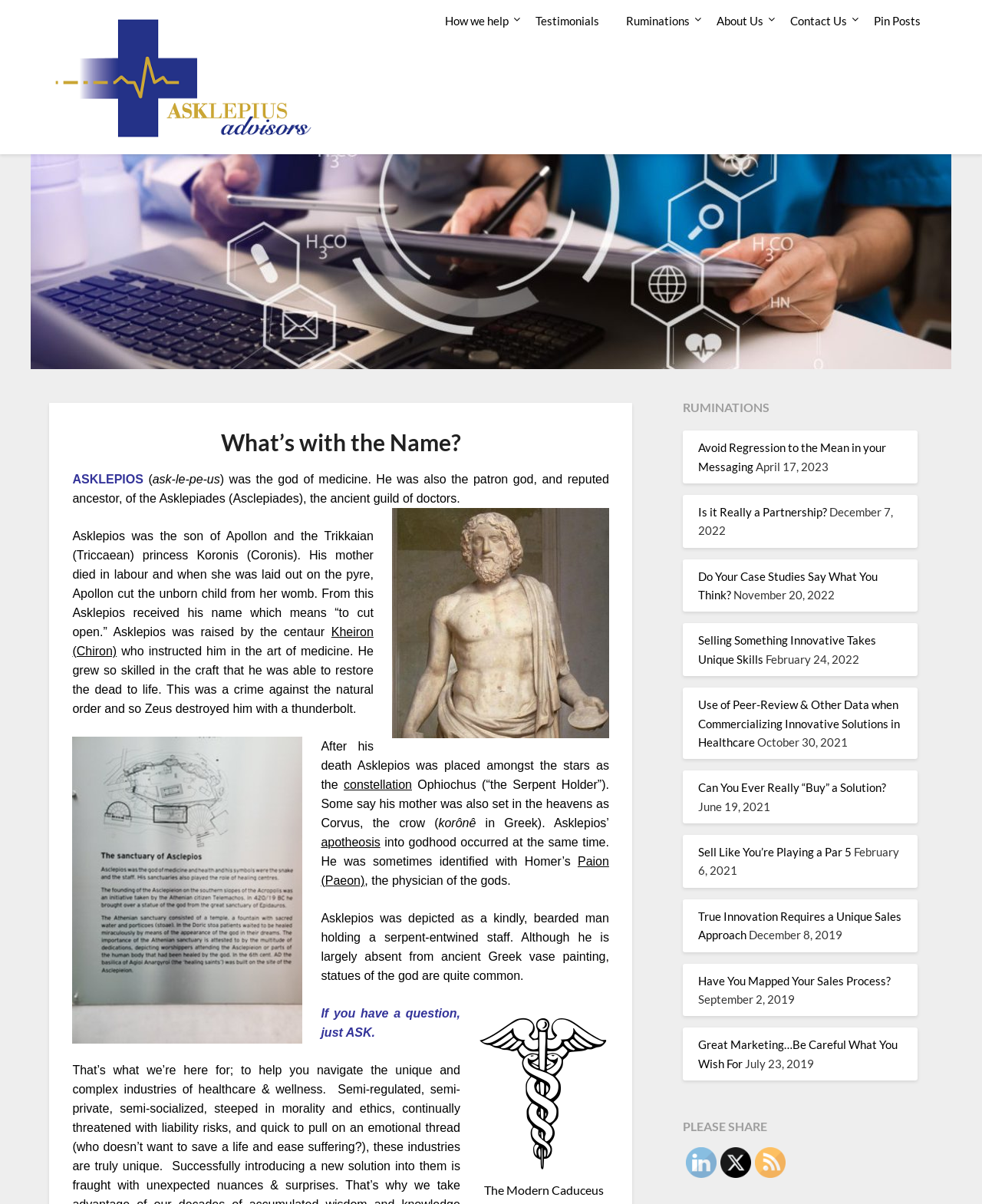Articulate a detailed summary of the webpage's content and design.

This webpage is about a health-tech company, with a focus on guiding health-tech to better health. At the top of the page, there is a header with the company's name and a brief description. Below the header, there are several links to different sections of the website, including "How we help", "Testimonials", "Ruminations", "About Us", "Contact Us", and "Pin Posts".

The main content of the page is divided into two sections. The first section is about the god Asklepios, who was the god of medicine in ancient Greek mythology. The text describes Asklepios' origins, his role as a healer, and his eventual apotheosis into godhood. There is also a description of how Asklepios was depicted in art, as a kindly, bearded man holding a serpent-entwined staff.

The second section is titled "RUMINATIONS" and appears to be a blog or news section. It lists several articles with titles such as "Avoid Regression to the Mean in your Messaging", "Is it Really a Partnership?", and "Do Your Case Studies Say What You Think?". Each article has a date listed below the title.

At the bottom of the page, there are several social media links, including LinkedIn, Twitter, and RSS, allowing users to share the content on their preferred platforms.

There are several images on the page, including a logo or icon for the company, an image related to Asklepios, and icons for the social media links.